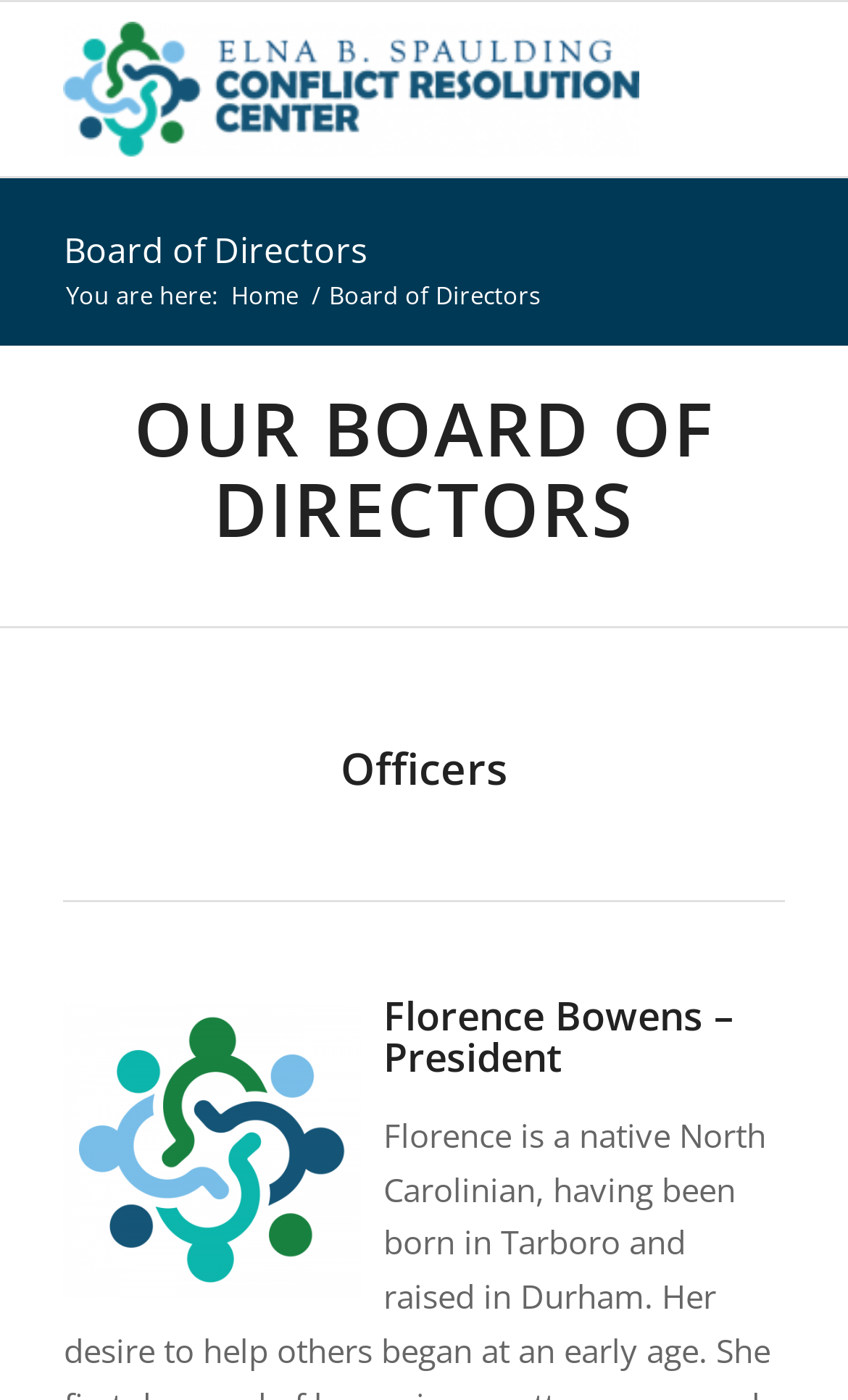What is the name of the current page?
Please elaborate on the answer to the question with detailed information.

I found the answer by looking at the breadcrumb navigation which shows 'You are here:' followed by 'Board of Directors'.